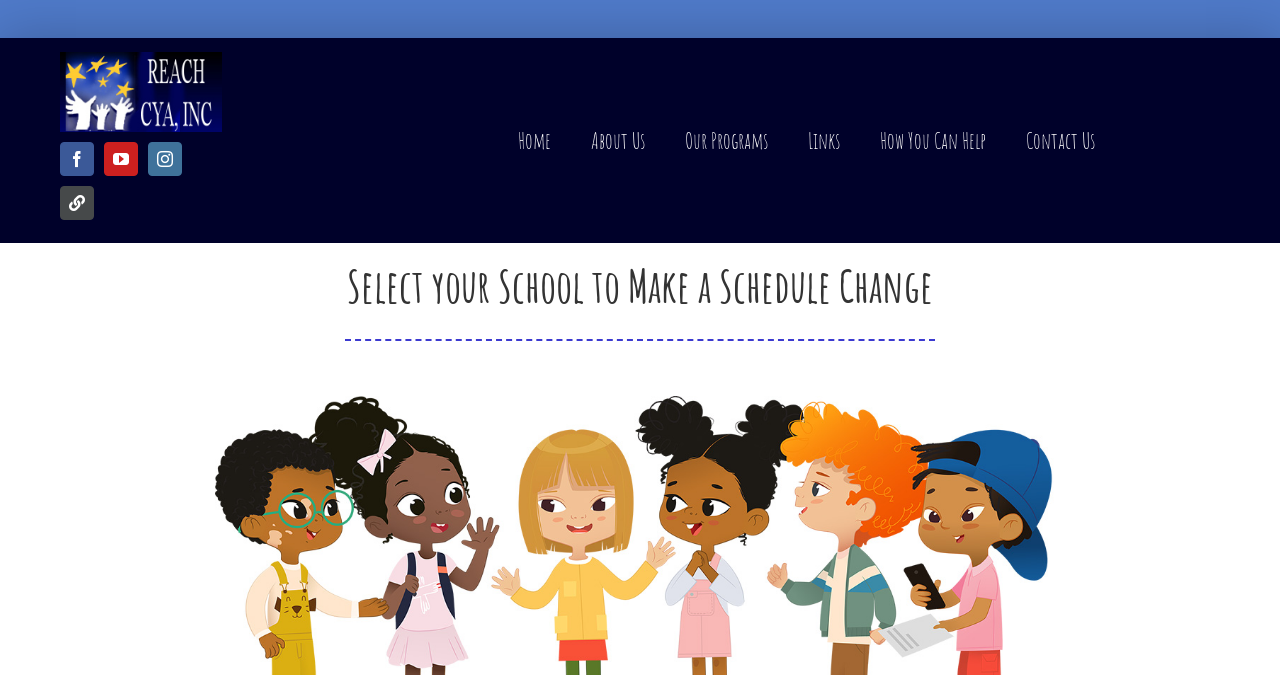How many social media links are there?
Examine the image and provide an in-depth answer to the question.

There are three social media links located at the top right corner of the webpage, which are Facebook, YouTube, and Instagram.